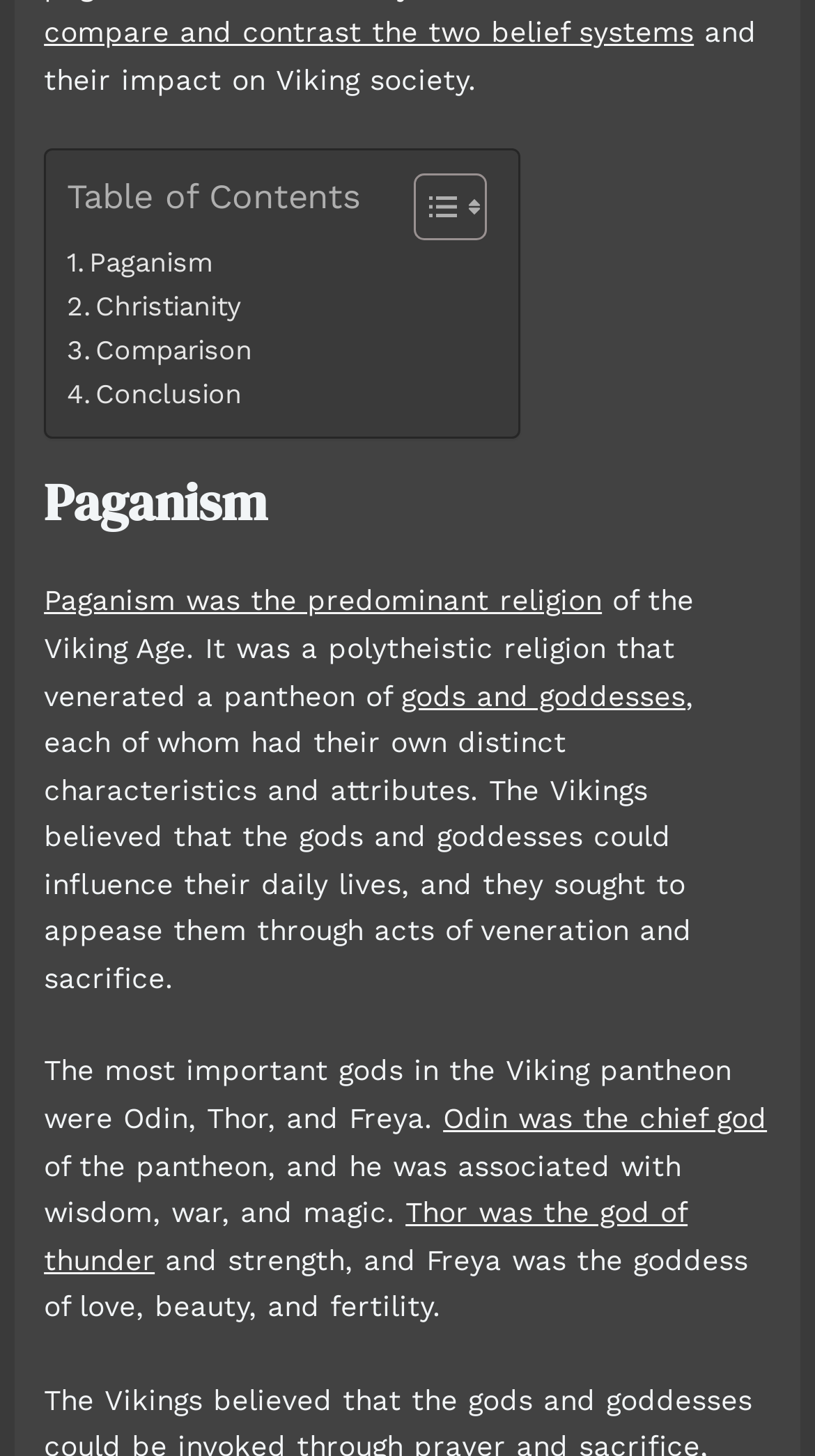Provide a thorough and detailed response to the question by examining the image: 
What is the name of the goddess of love, beauty, and fertility?

According to the text, Freya is the goddess of love, beauty, and fertility in the Viking pantheon.